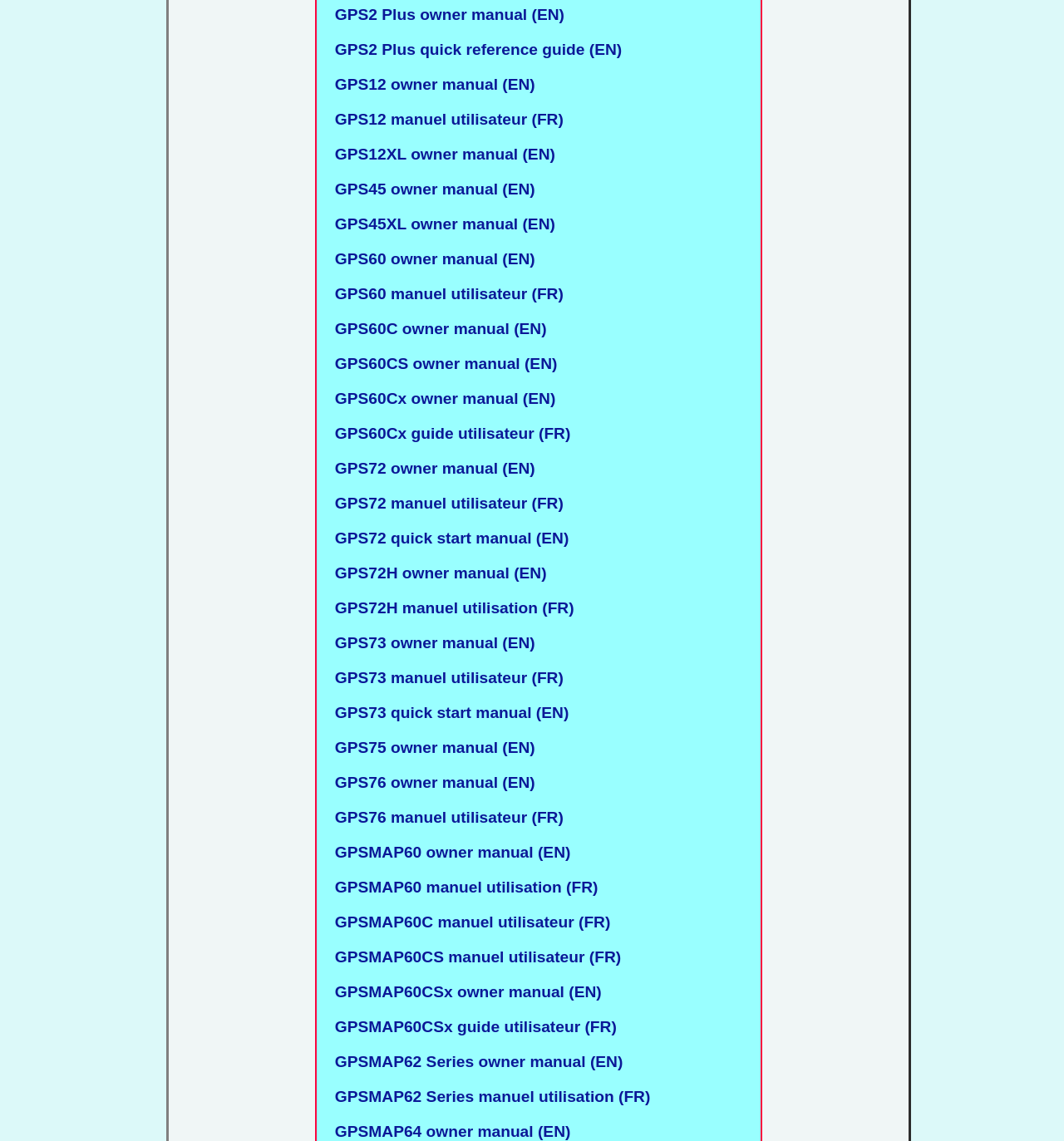Find the bounding box coordinates of the area that needs to be clicked in order to achieve the following instruction: "open GPS72H owner manual". The coordinates should be specified as four float numbers between 0 and 1, i.e., [left, top, right, bottom].

[0.306, 0.495, 0.514, 0.51]